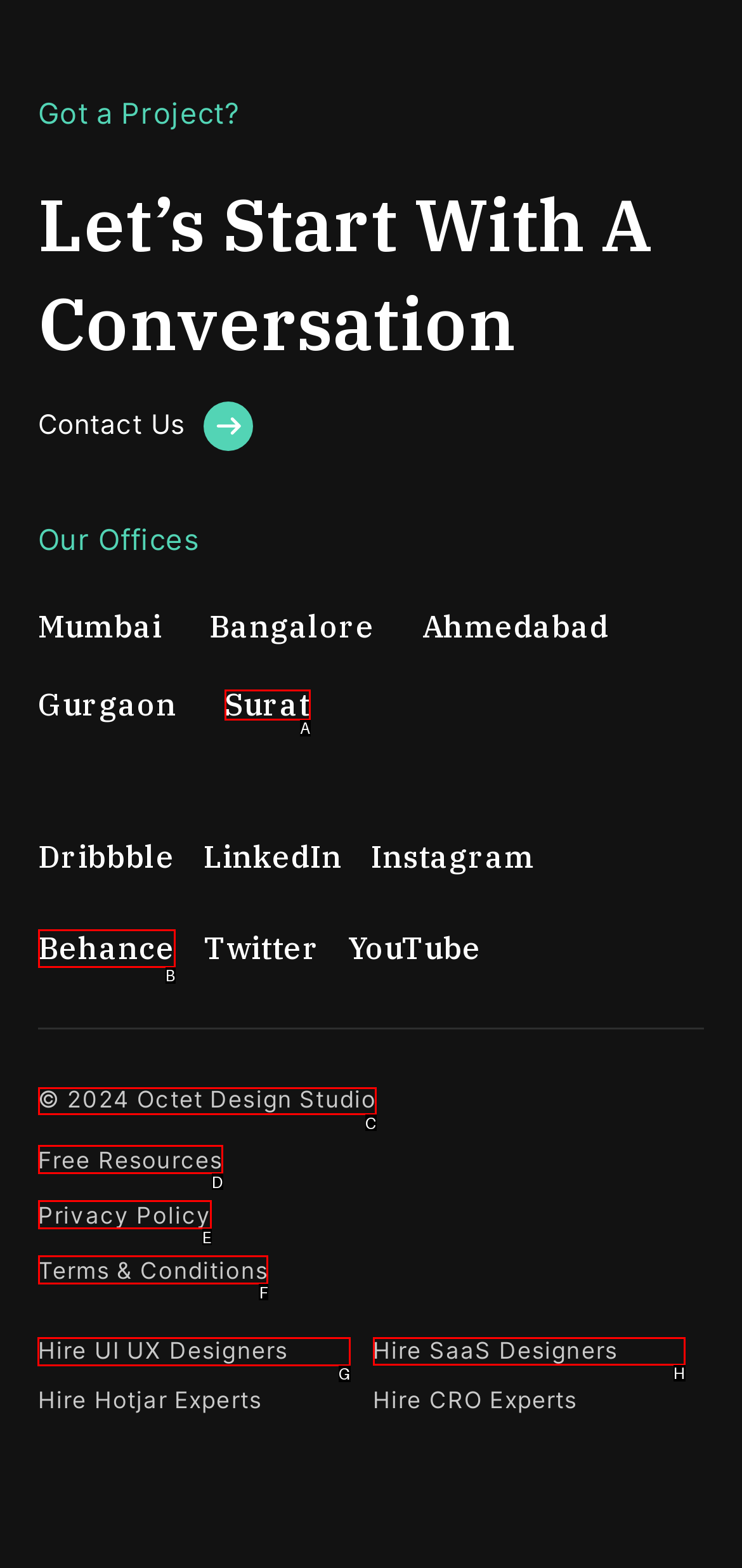Identify the letter of the UI element needed to carry out the task: Hire UI UX Designers
Reply with the letter of the chosen option.

G